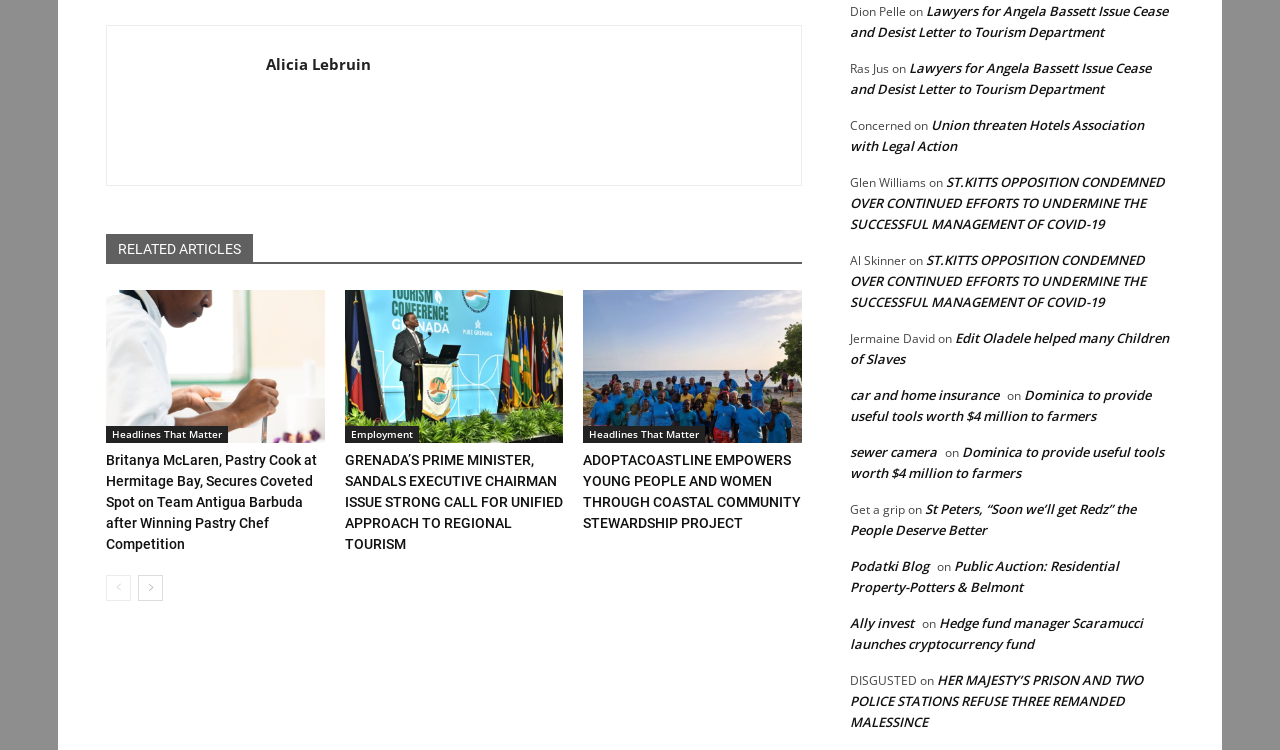Answer succinctly with a single word or phrase:
What is the name of the person mentioned in the article 'Lawyers for Angela Bassett Issue Cease and Desist Letter to Tourism Department'?

Angela Bassett